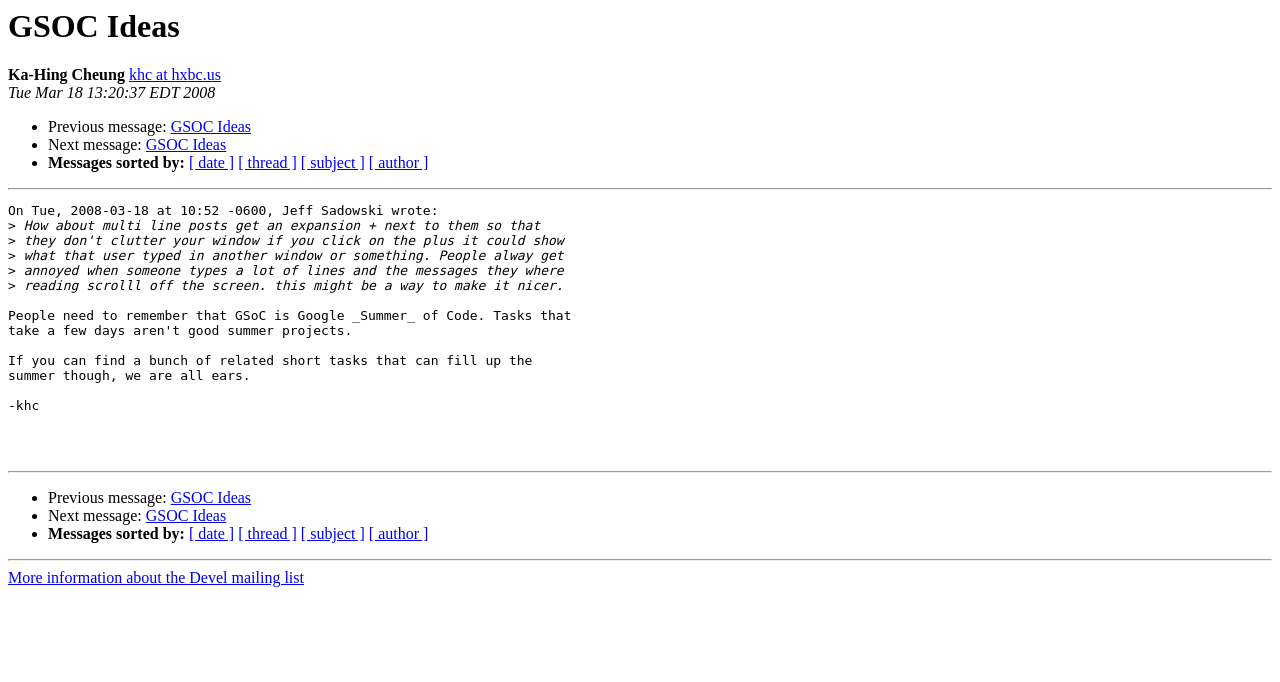Give a detailed account of the webpage.

The webpage is titled "GSOC Ideas" and appears to be a discussion forum or mailing list archive. At the top, there is a heading with the title "GSOC Ideas" followed by the name "Ka-Hing Cheung" and a link to "khc at hxbc.us". Below this, there is a timestamp "Tue Mar 18 13:20:37 EDT 2008".

The main content of the page is a discussion thread, with multiple messages from different users. Each message is preceded by a list marker (•) and includes the text "Previous message:" or "Next message:" with a link to "GSOC Ideas". The messages are sorted by date, thread, subject, and author, with links to sort by each of these criteria.

The first message is from Jeff Sadowski, who suggests an idea for multi-line posts to have an expansion feature. The message is followed by a horizontal separator line. The rest of the page contains more messages, each with a similar format, including a list marker, message text, and links to sort by different criteria. There are also horizontal separator lines separating each message.

At the bottom of the page, there is a link to "More information about the Devel mailing list". Overall, the page appears to be a discussion forum or mailing list archive, with a focus on GSOC ideas and related discussions.